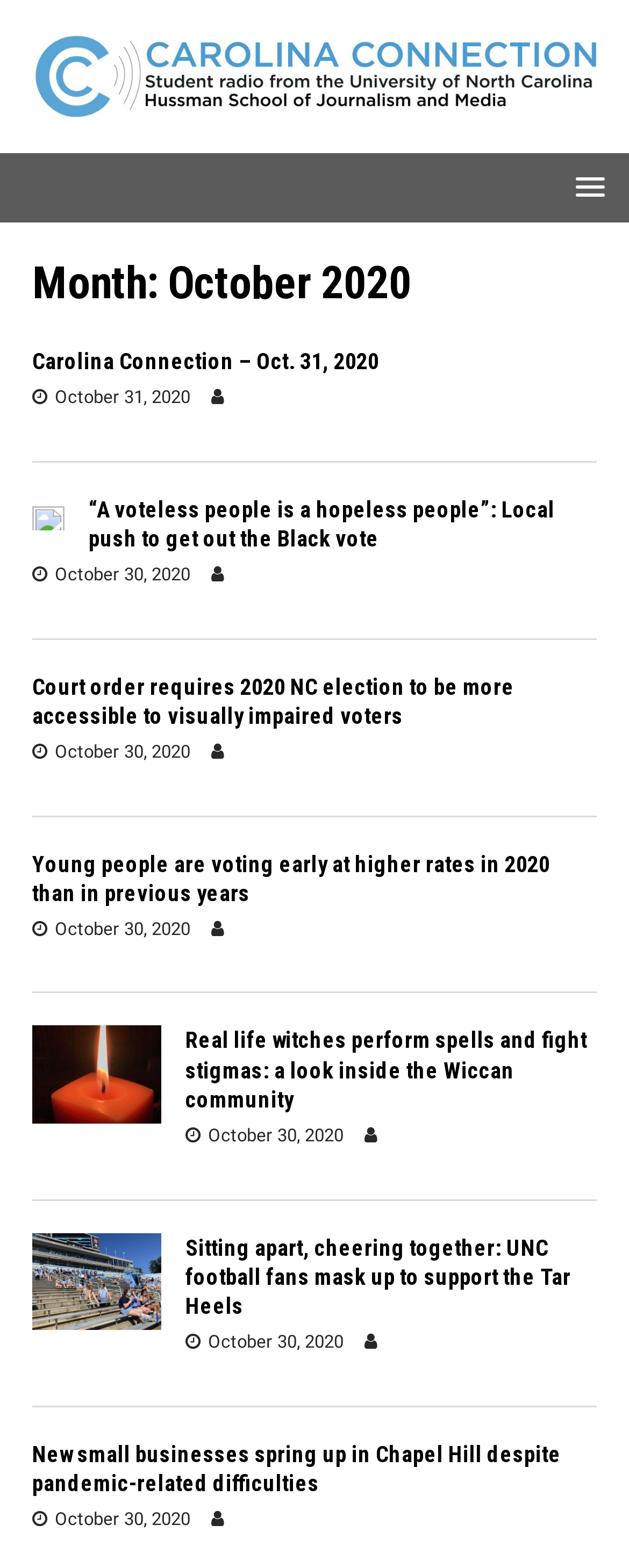What is the date of the article '“A voteless people is a hopeless people”: Local push to get out the Black vote'?
Give a single word or phrase as your answer by examining the image.

October 30, 2020